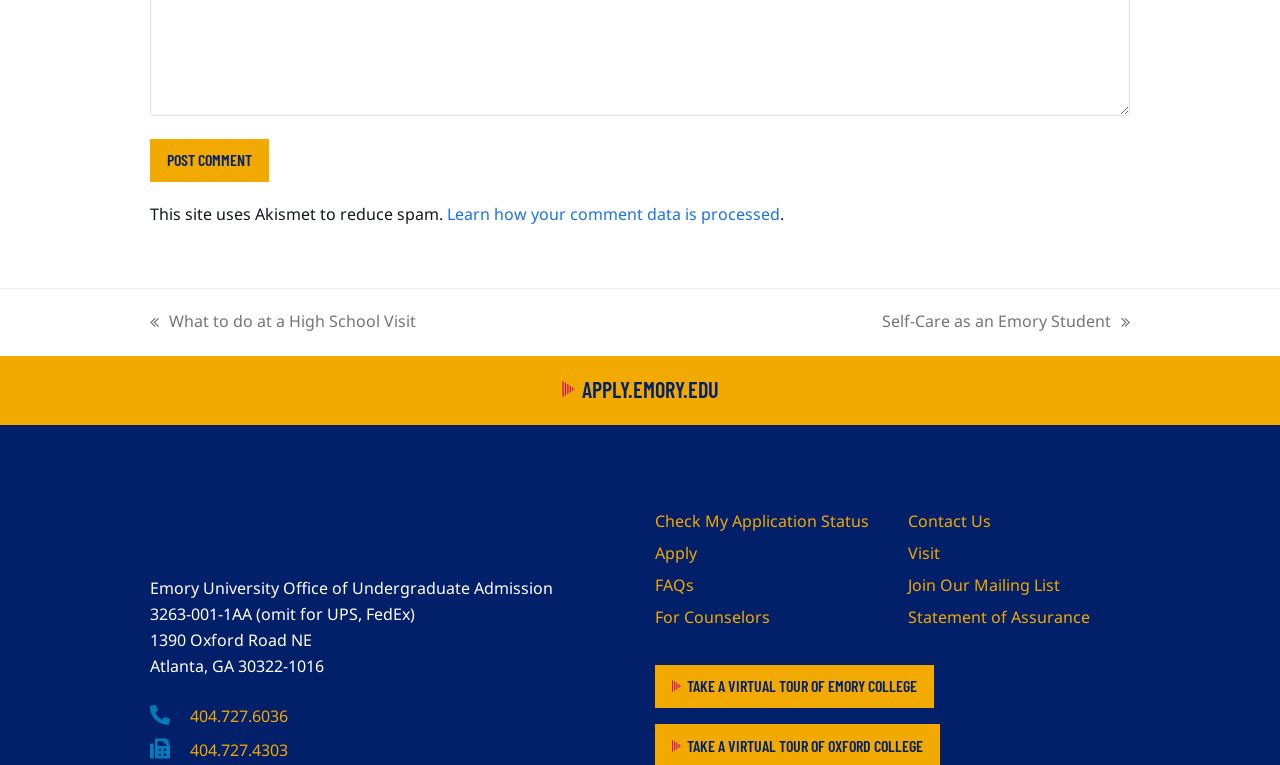Pinpoint the bounding box coordinates of the element that must be clicked to accomplish the following instruction: "post a comment". The coordinates should be in the format of four float numbers between 0 and 1, i.e., [left, top, right, bottom].

[0.117, 0.182, 0.21, 0.239]